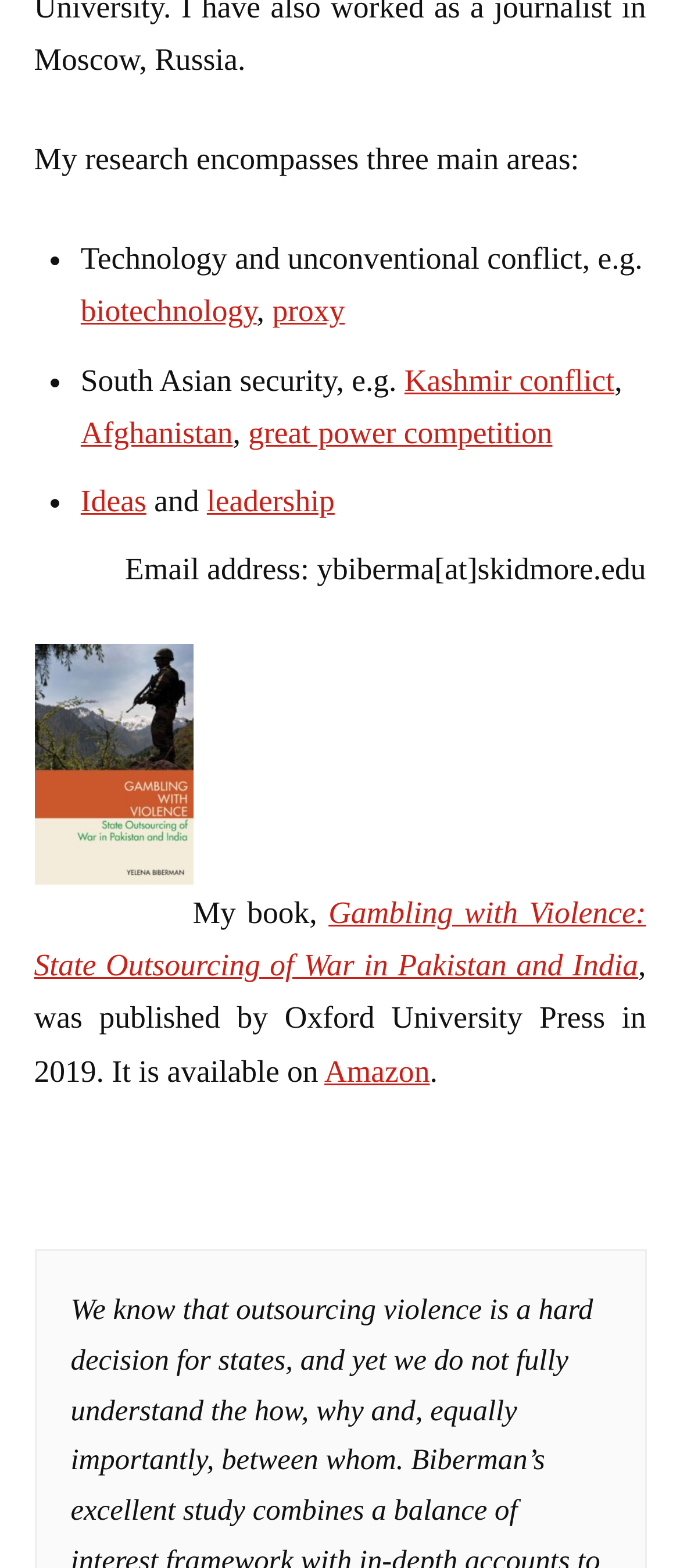Using the information in the image, give a detailed answer to the following question: Where can the book be purchased?

According to the webpage, the book 'Gambling with Violence' is available on Amazon.